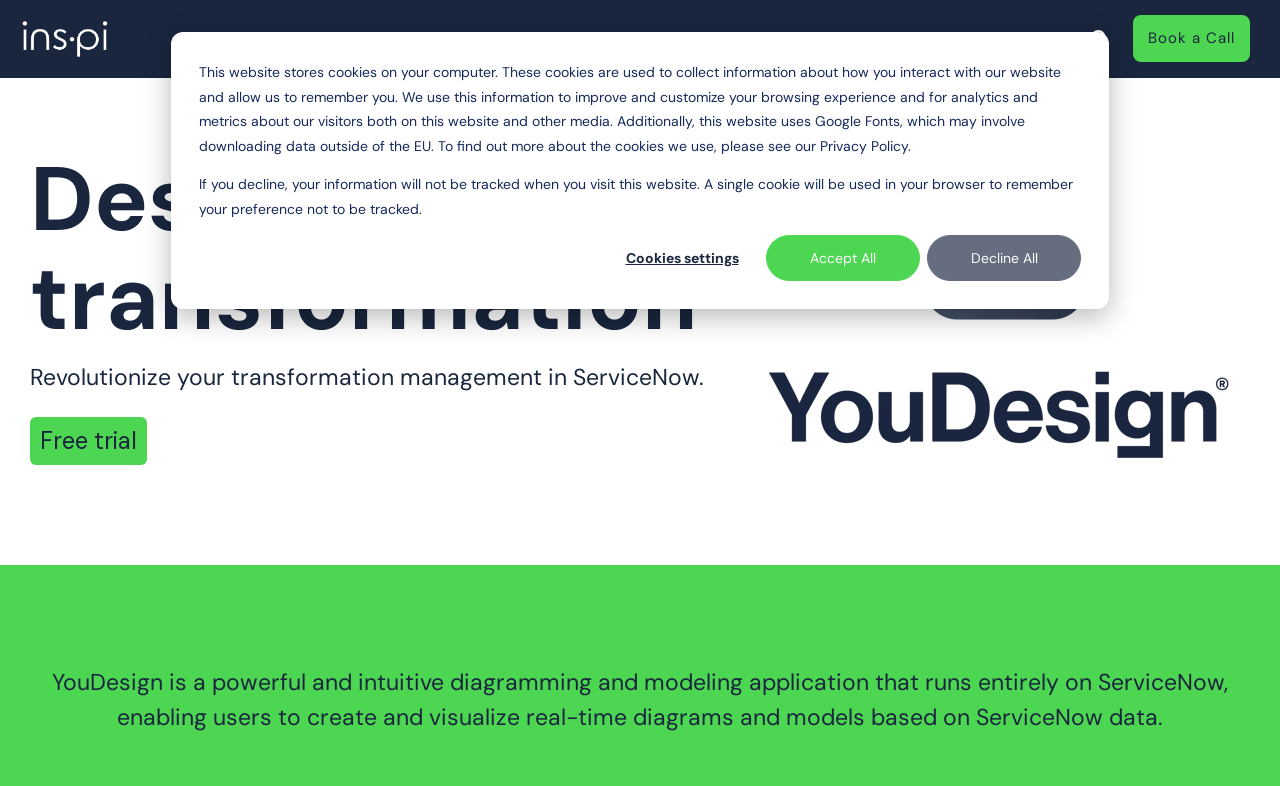Identify the bounding box coordinates of the section to be clicked to complete the task described by the following instruction: "Learn more about YouDesign". The coordinates should be four float numbers between 0 and 1, formatted as [left, top, right, bottom].

[0.023, 0.315, 0.18, 0.412]